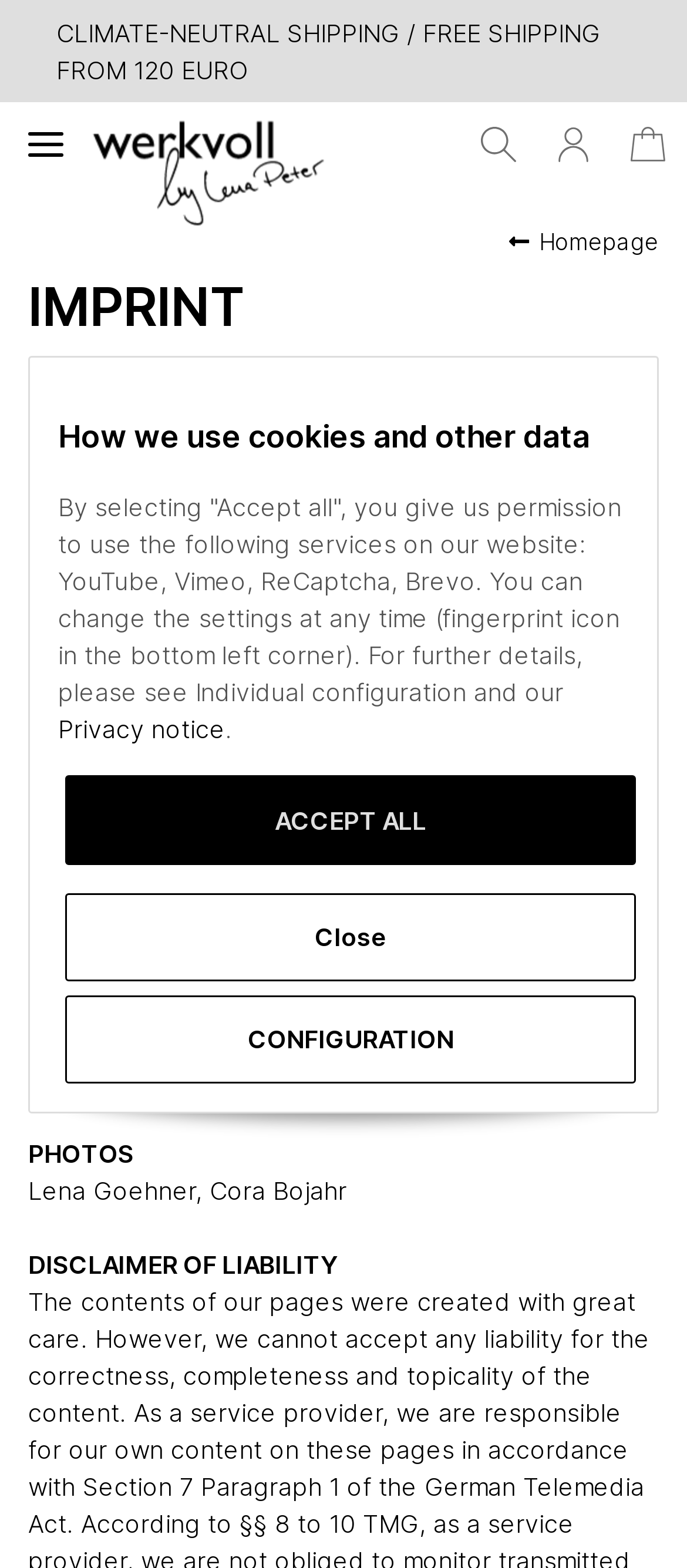Highlight the bounding box coordinates of the element you need to click to perform the following instruction: "Visit the 'Homepage'."

[0.785, 0.144, 0.959, 0.166]